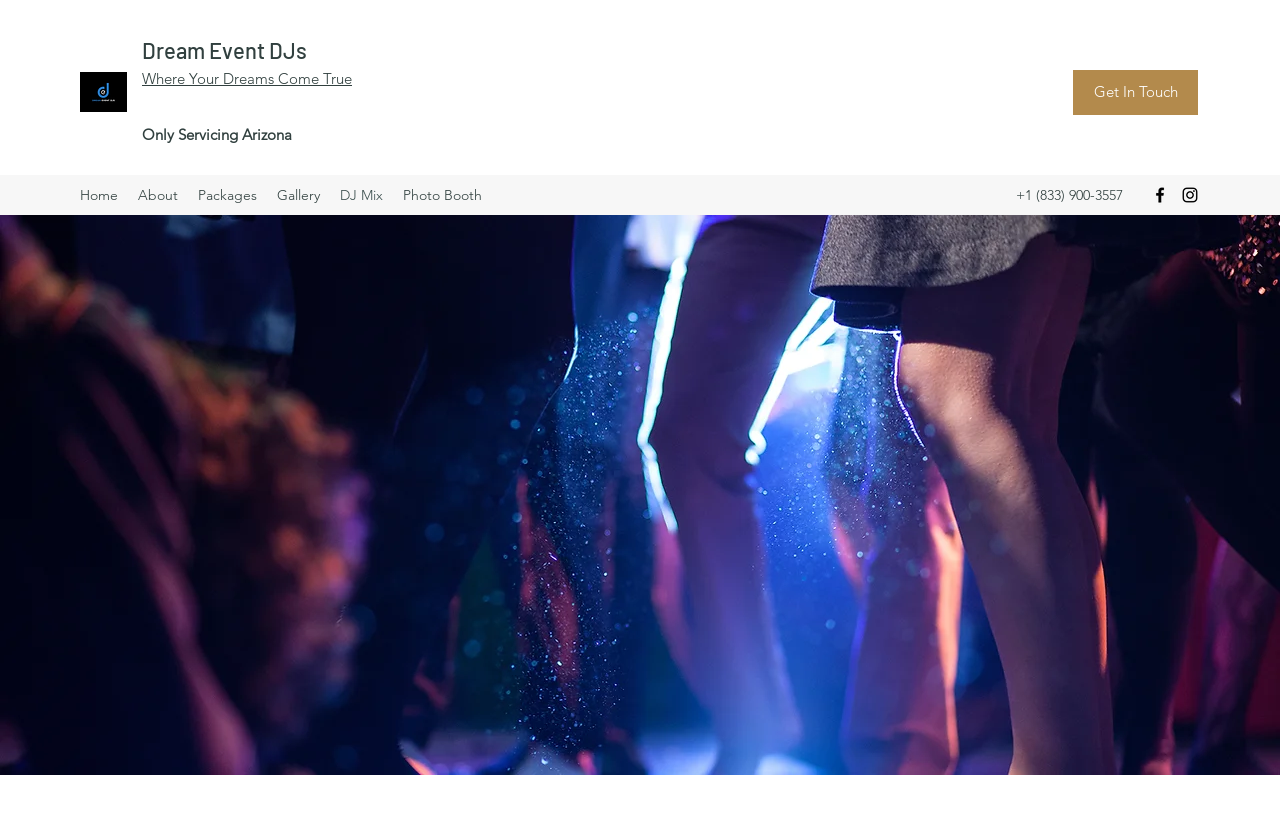Please determine the primary heading and provide its text.

Sounds by Dream Event DJs